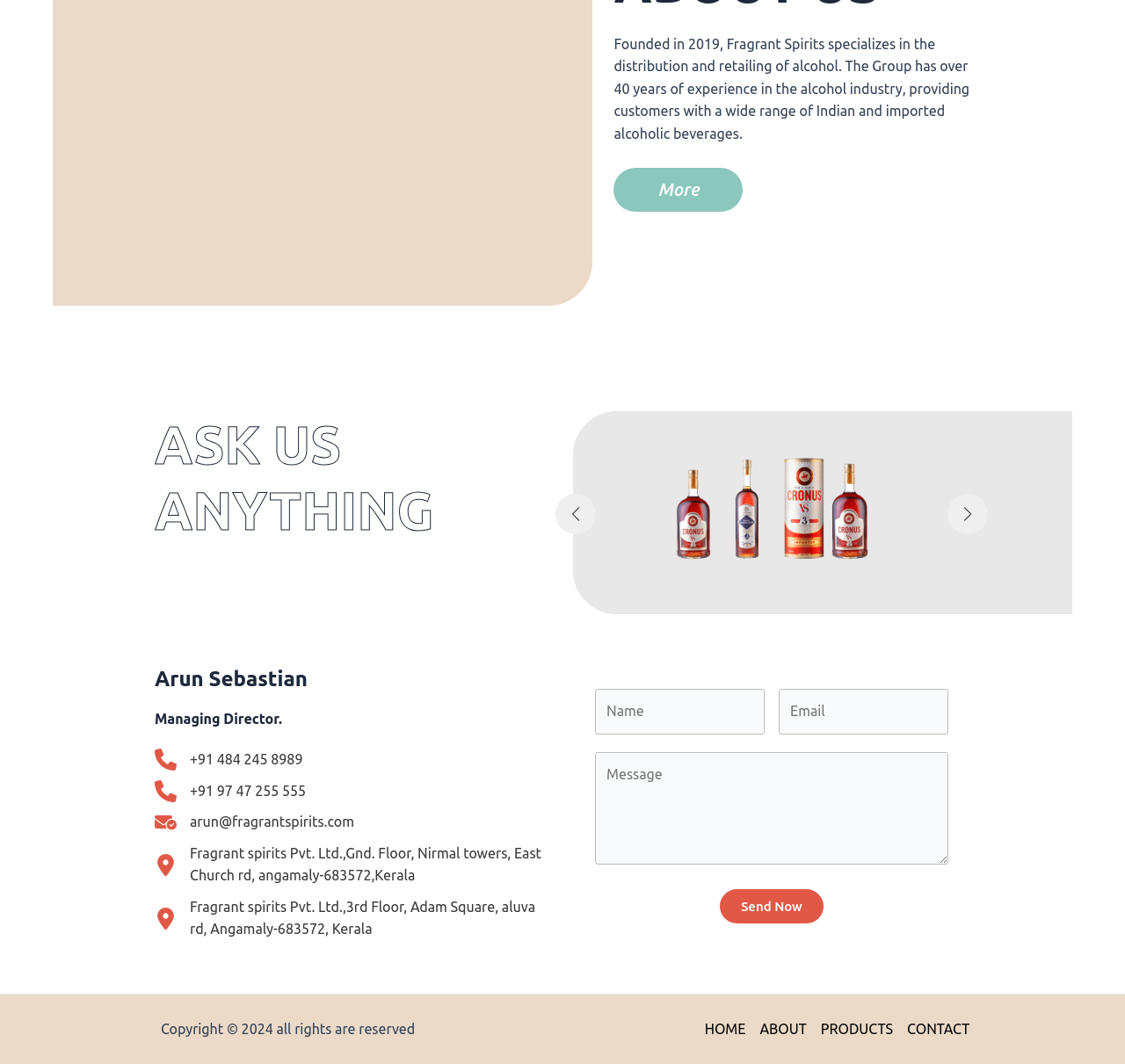Determine the bounding box coordinates for the clickable element required to fulfill the instruction: "Click on 'Next slide'". Provide the coordinates as four float numbers between 0 and 1, i.e., [left, top, right, bottom].

[0.842, 0.464, 0.878, 0.502]